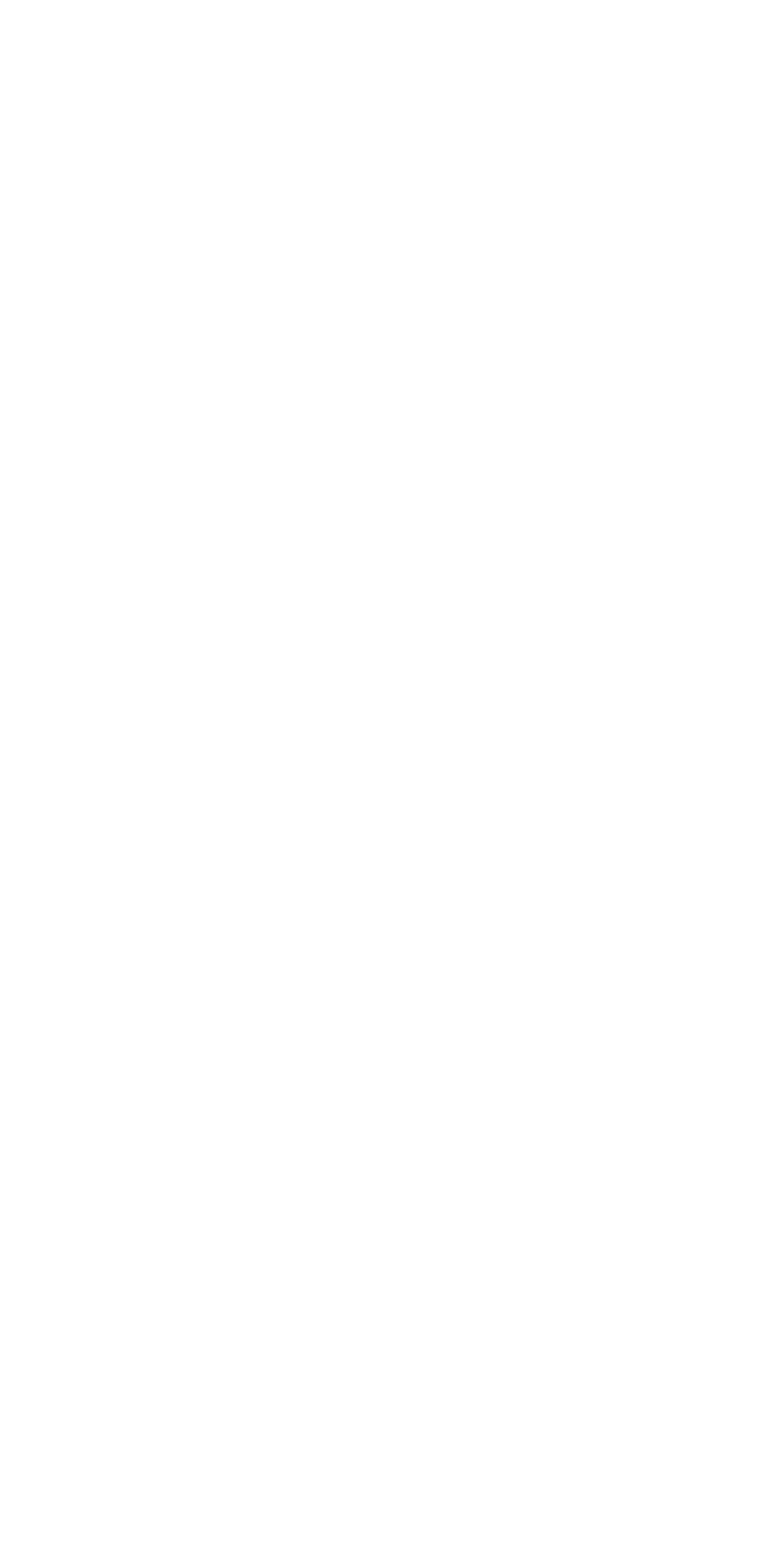How many social media links are available?
Using the image as a reference, deliver a detailed and thorough answer to the question.

I counted the number of social media links at the bottom of the webpage, which are Twitter, Pinterest, and LinkedIn, and found that there are 3 social media links available.